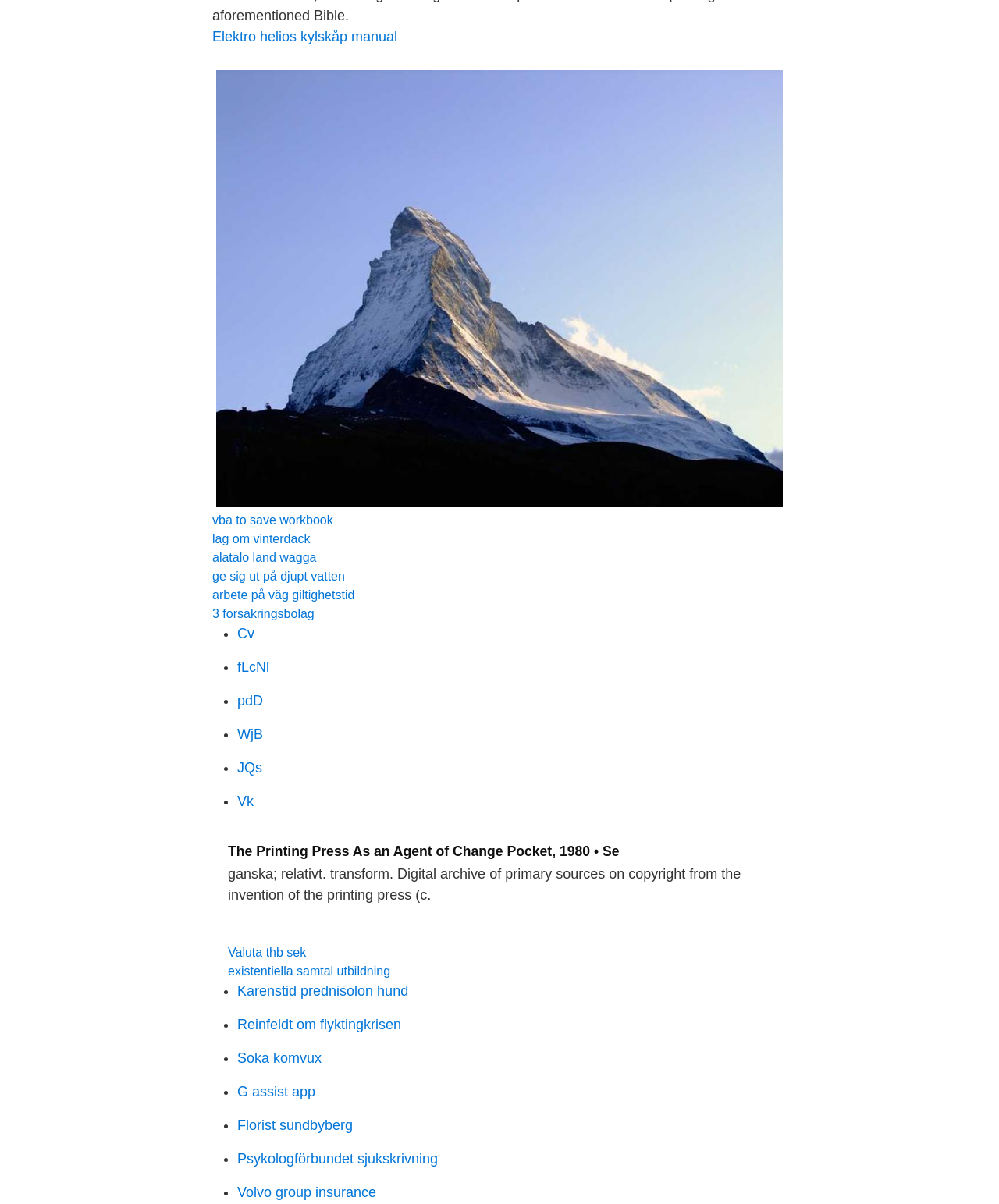What is the main topic of the webpage?
Answer the question with a detailed explanation, including all necessary information.

The main topic of the webpage can be inferred from the image description 'The printing press was invented by' and the heading 'The Printing Press As an Agent of Change Pocket, 1980 • Se', which suggests that the webpage is about the printing press and its history.